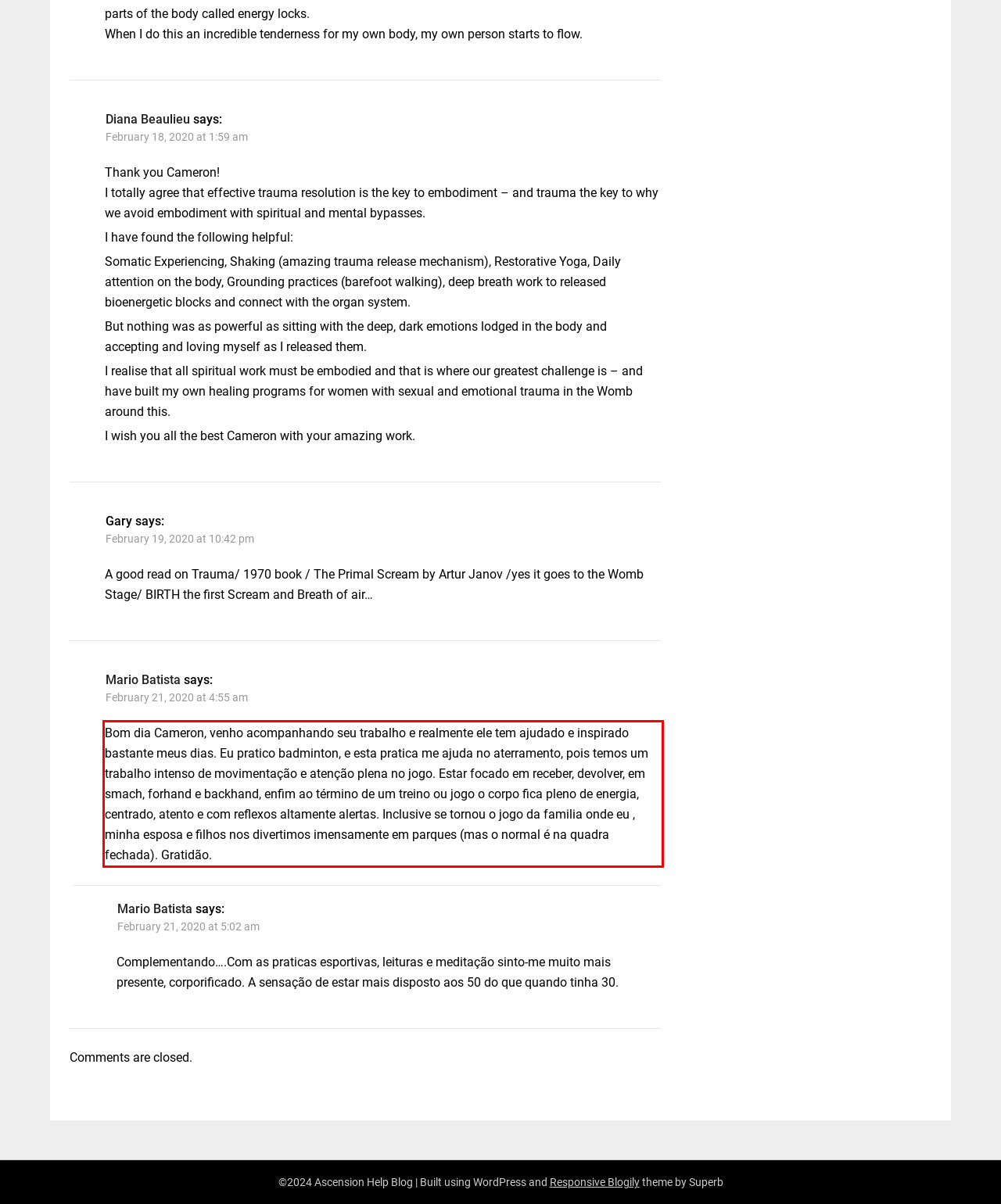Analyze the screenshot of the webpage and extract the text from the UI element that is inside the red bounding box.

Bom dia Cameron, venho acompanhando seu trabalho e realmente ele tem ajudado e inspirado bastante meus dias. Eu pratico badminton, e esta pratica me ajuda no aterramento, pois temos um trabalho intenso de movimentação e atenção plena no jogo. Estar focado em receber, devolver, em smach, forhand e backhand, enfim ao término de um treino ou jogo o corpo fica pleno de energia, centrado, atento e com reflexos altamente alertas. Inclusive se tornou o jogo da familia onde eu , minha esposa e filhos nos divertimos imensamente em parques (mas o normal é na quadra fechada). Gratidão.